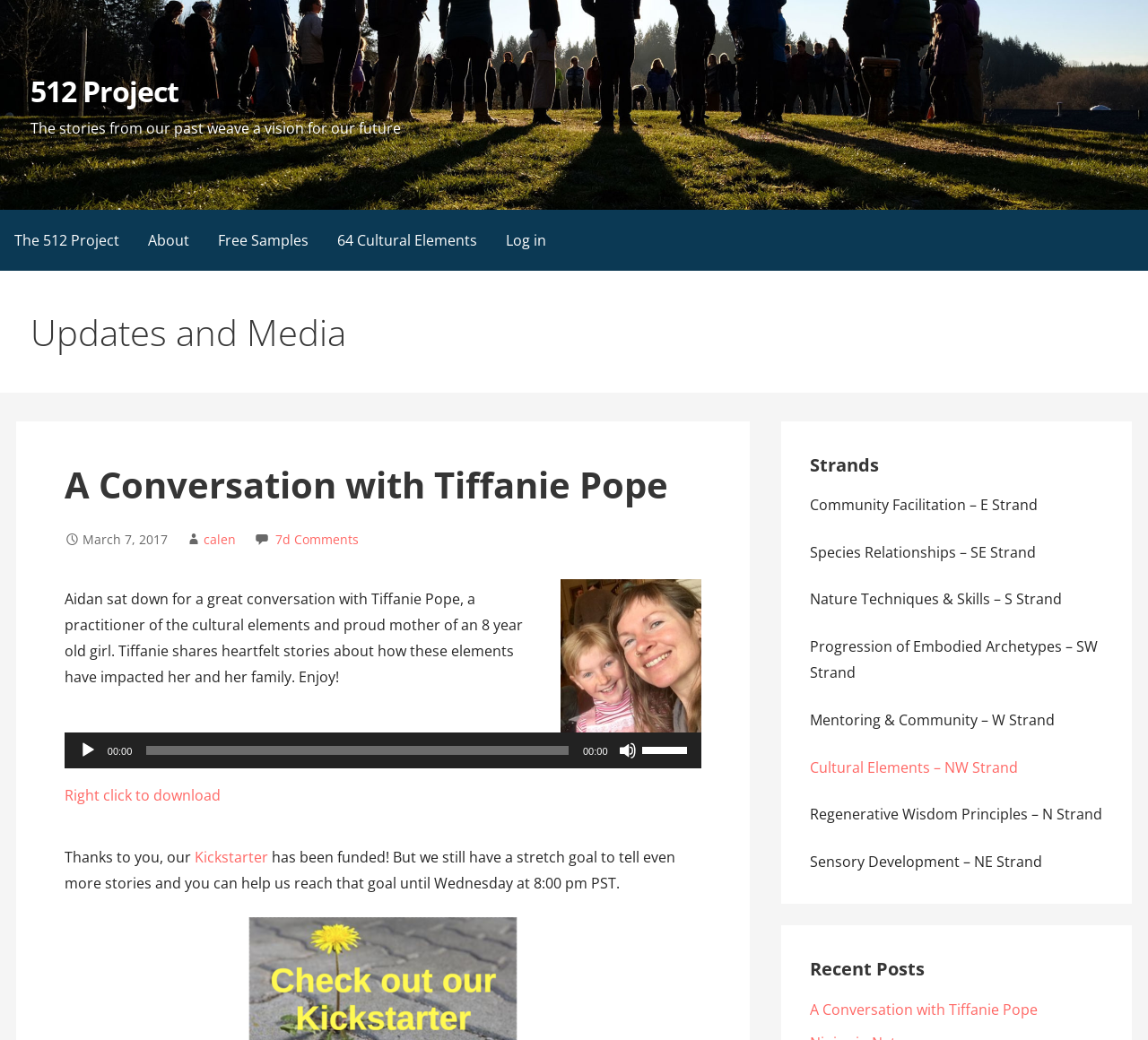Please specify the bounding box coordinates of the area that should be clicked to accomplish the following instruction: "Play the audio". The coordinates should consist of four float numbers between 0 and 1, i.e., [left, top, right, bottom].

[0.069, 0.713, 0.084, 0.73]